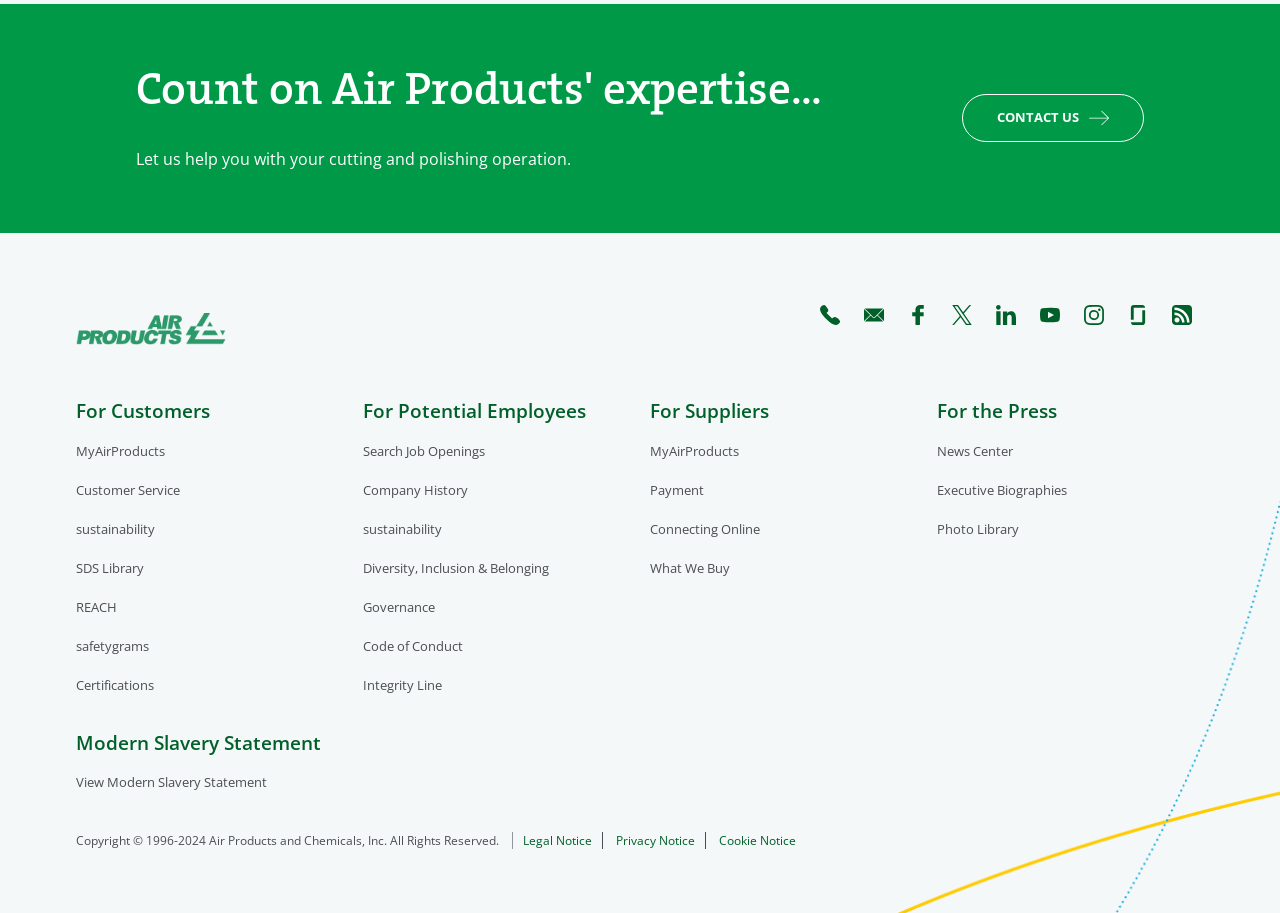Locate the bounding box coordinates of the clickable part needed for the task: "Call us".

[0.631, 0.321, 0.666, 0.369]